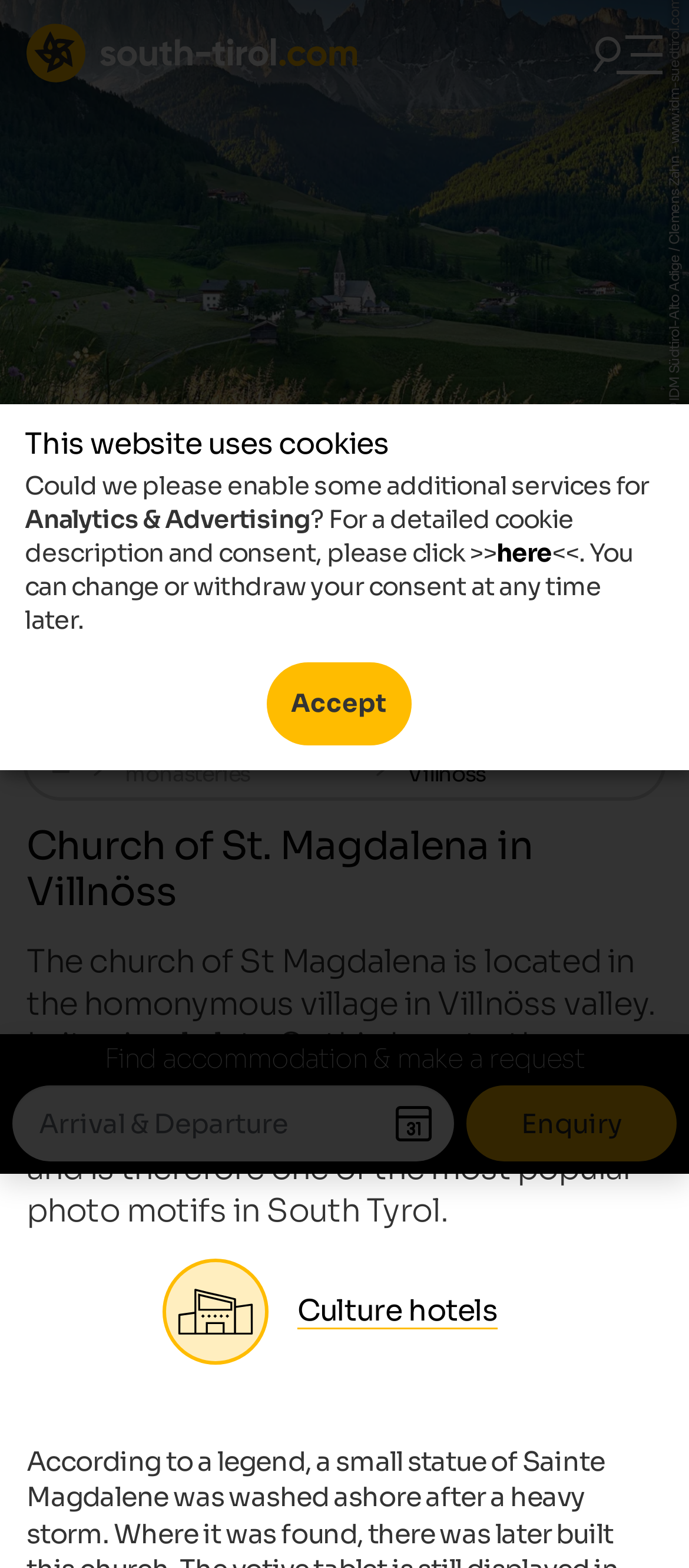Find and provide the bounding box coordinates for the UI element described with: "Culture hotels".

[0.235, 0.803, 0.765, 0.87]